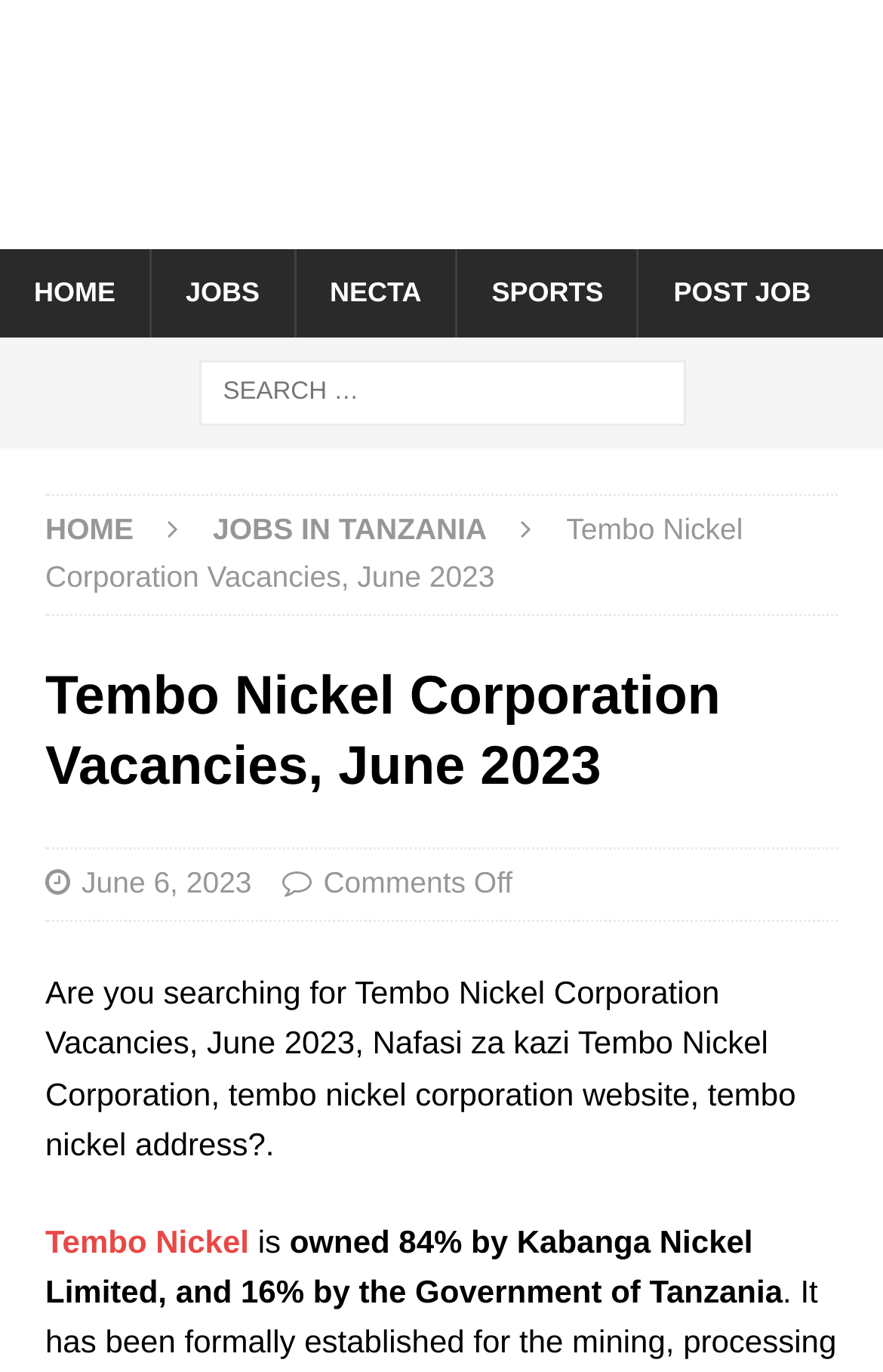Give the bounding box coordinates for the element described by: "June 6, 2023".

[0.092, 0.631, 0.285, 0.656]